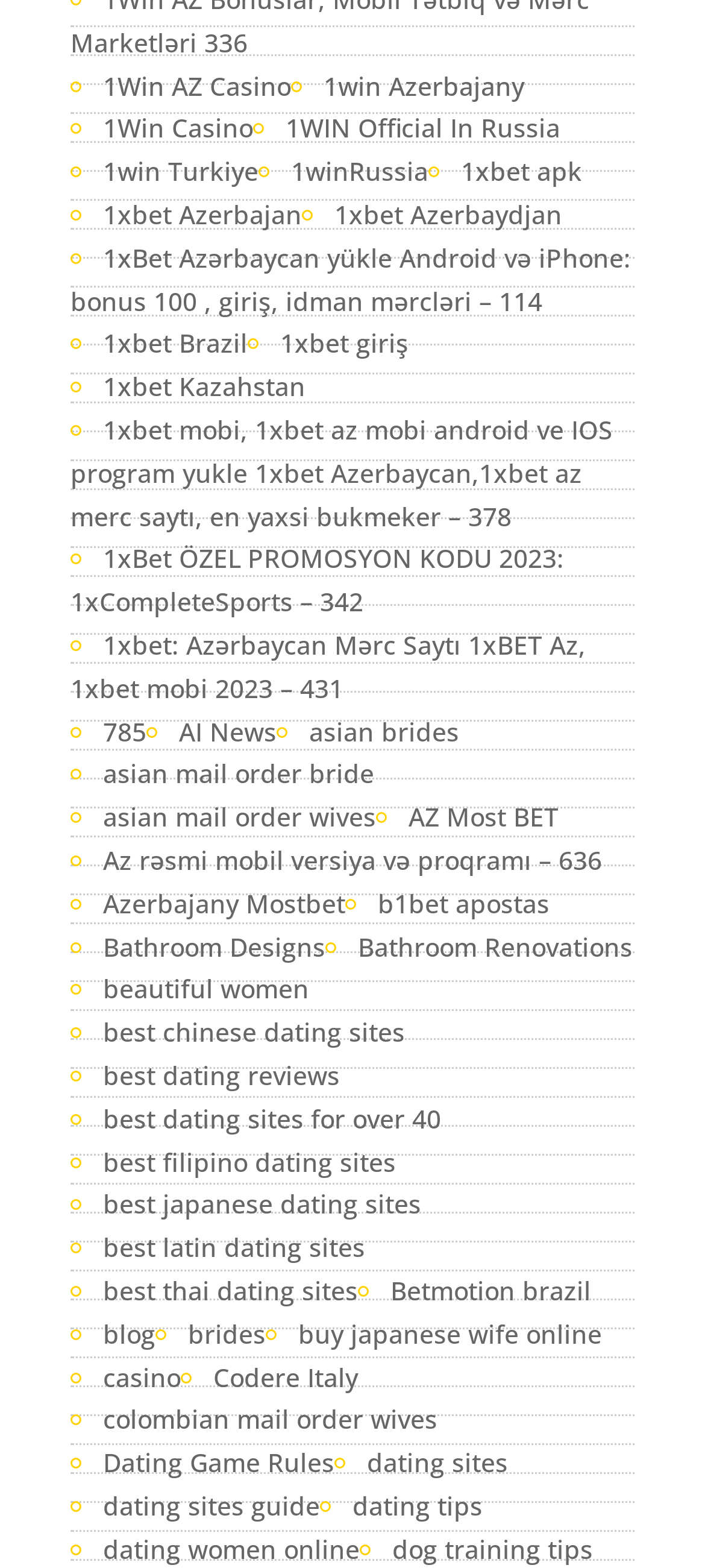Please specify the bounding box coordinates of the element that should be clicked to execute the given instruction: 'Click 1Win AZ Casino'. Ensure the coordinates are four float numbers between 0 and 1, expressed as [left, top, right, bottom].

[0.1, 0.041, 0.413, 0.069]